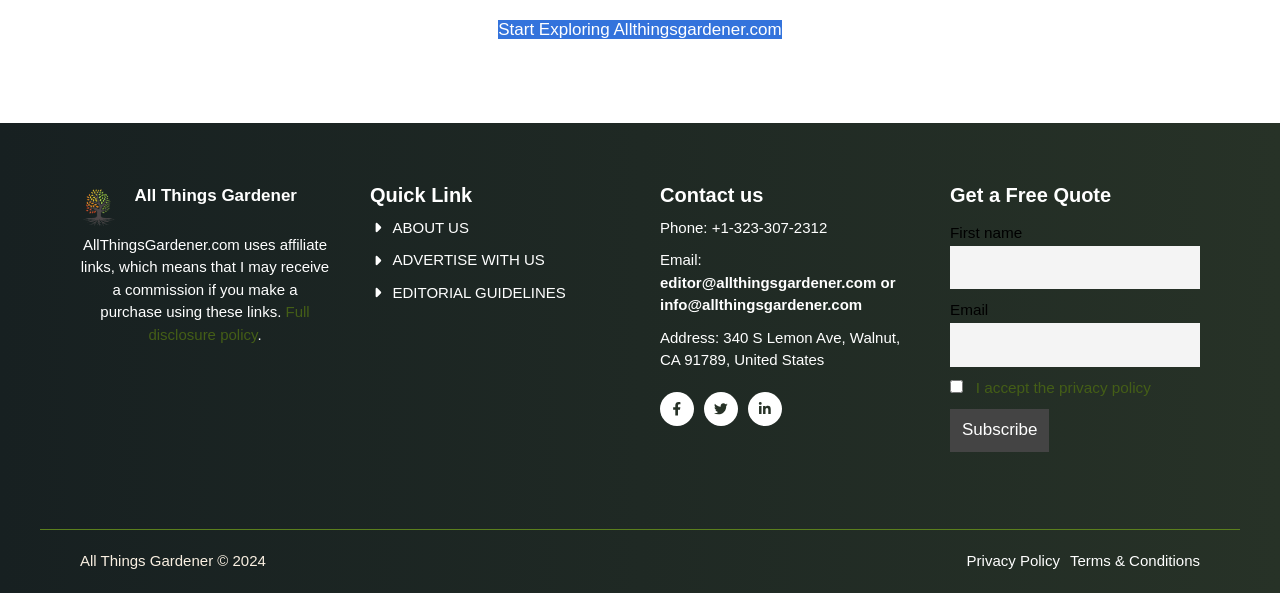Locate the bounding box coordinates of the clickable region to complete the following instruction: "Click on 'ABOUT US'."

[0.307, 0.369, 0.366, 0.397]